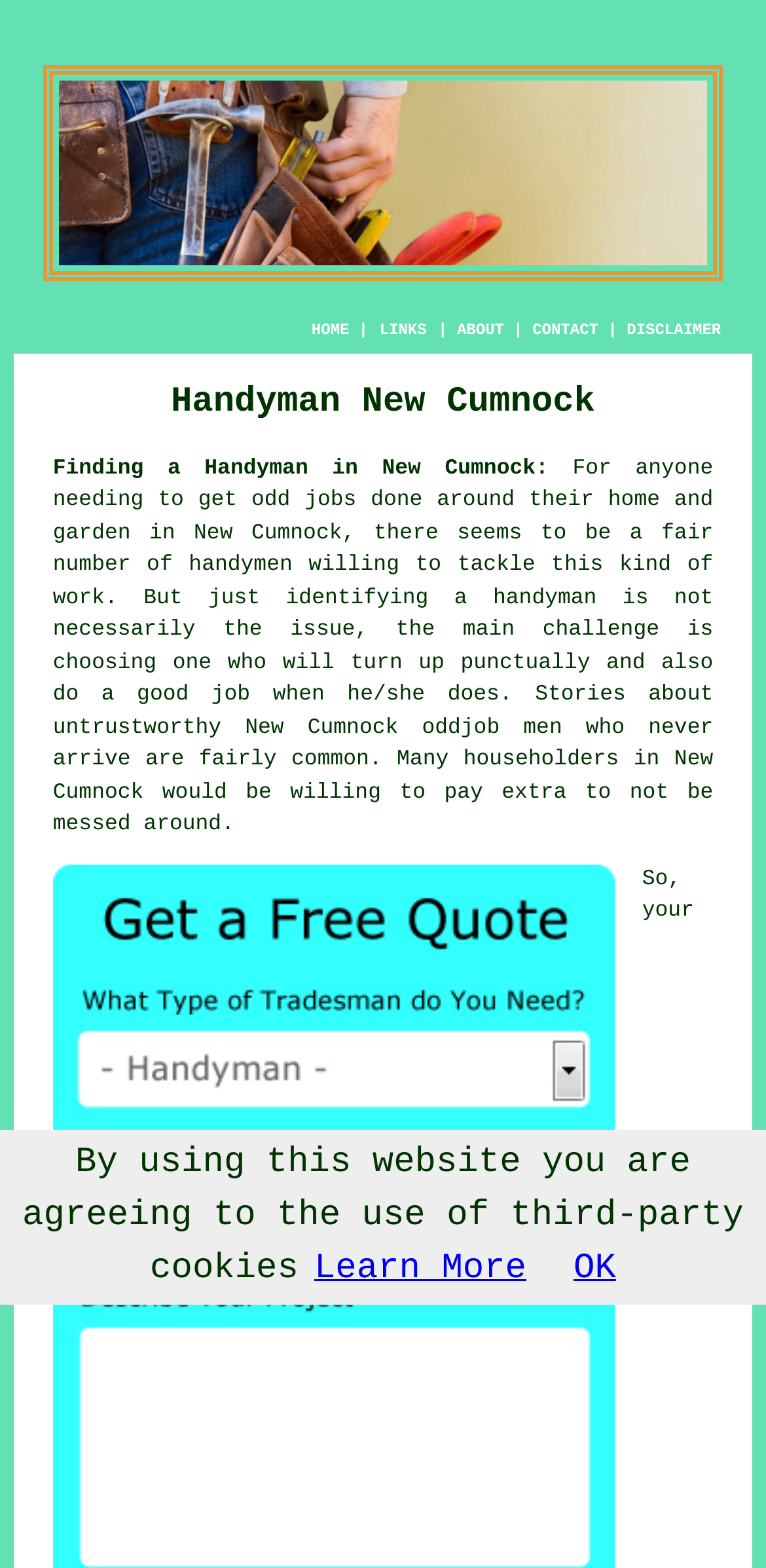Give a one-word or phrase response to the following question: What is the location of the handyman service?

New Cumnock